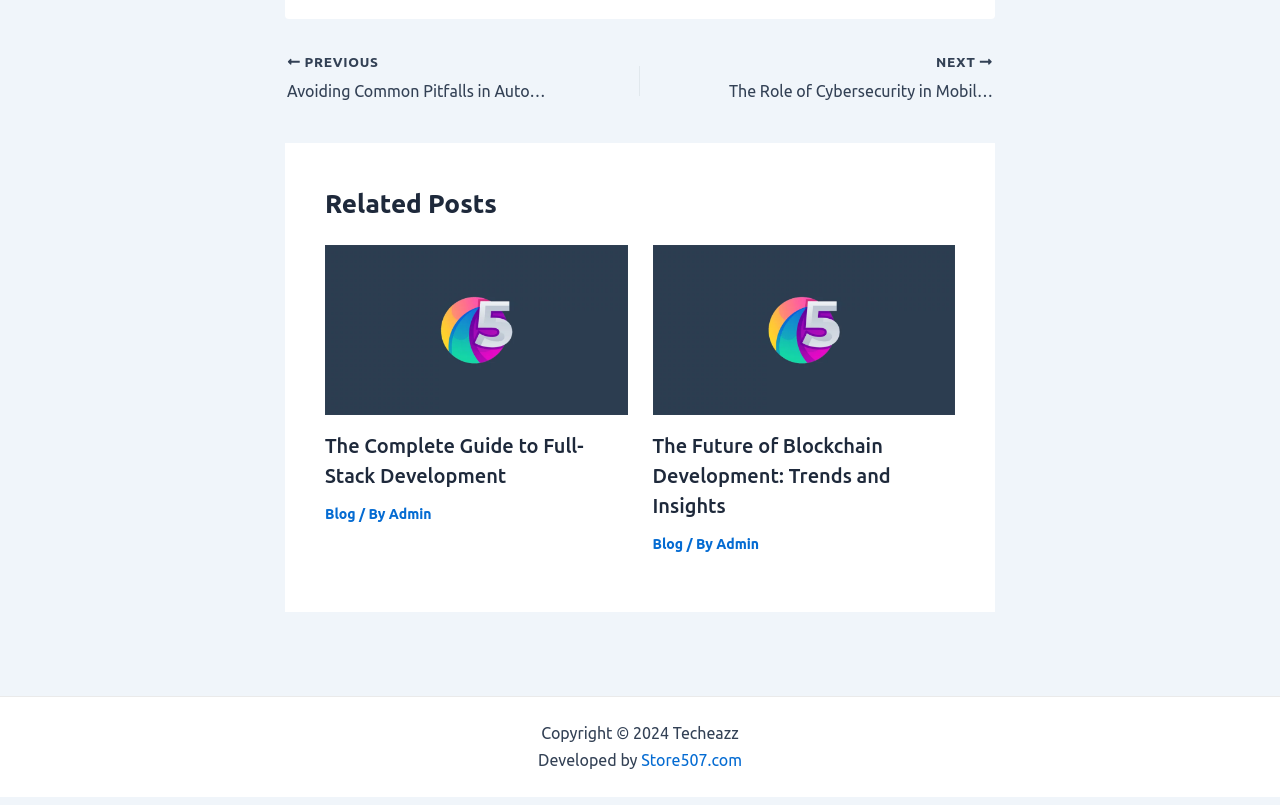Please identify the bounding box coordinates of where to click in order to follow the instruction: "Click the 'The Future of Blockchain Development: Trends and Insights' link".

[0.51, 0.397, 0.746, 0.419]